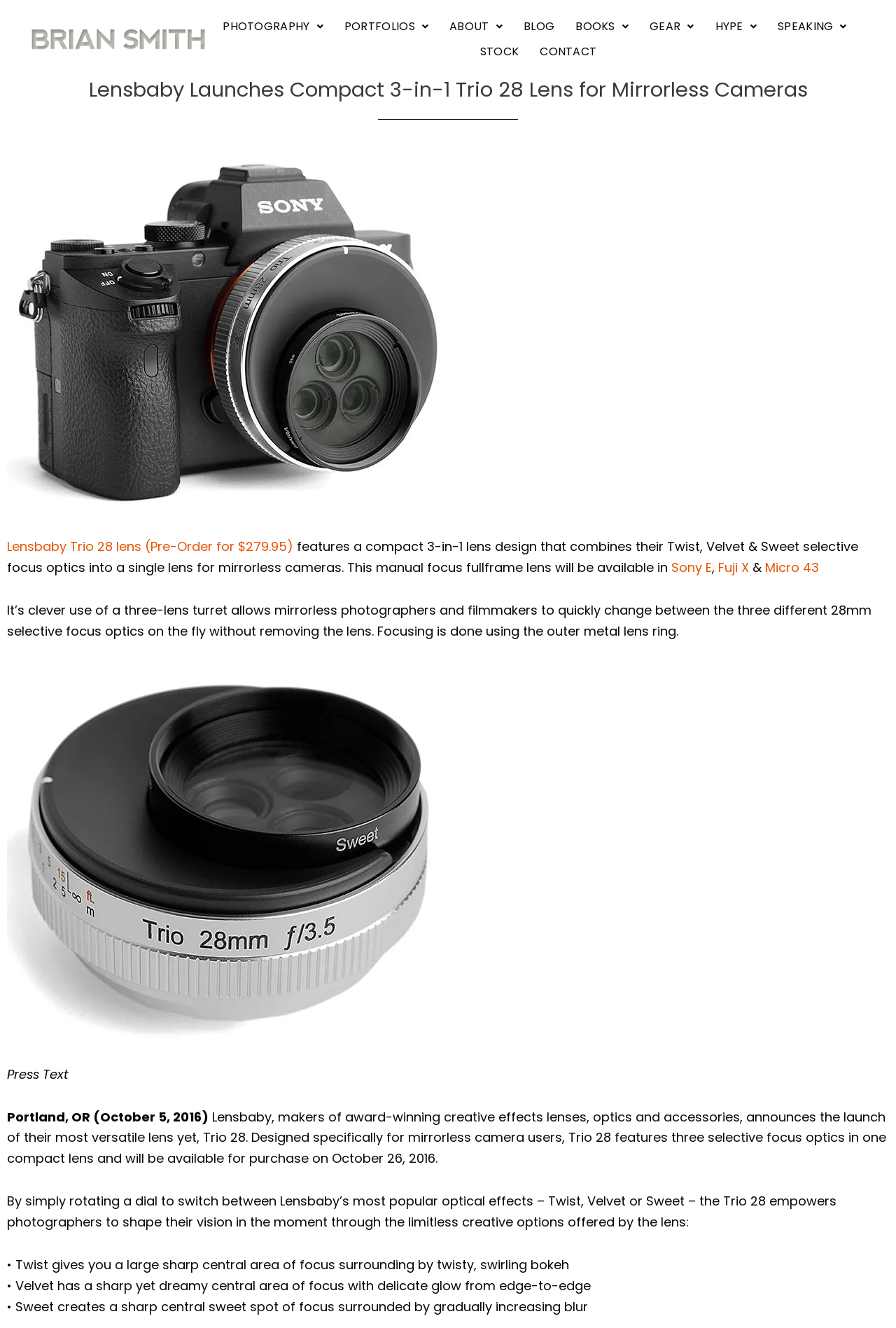Refer to the image and provide an in-depth answer to the question: 
What is the price of the Trio 28 lens?

The webpage mentions that the Trio 28 lens is available for pre-order at a price of $279.95.